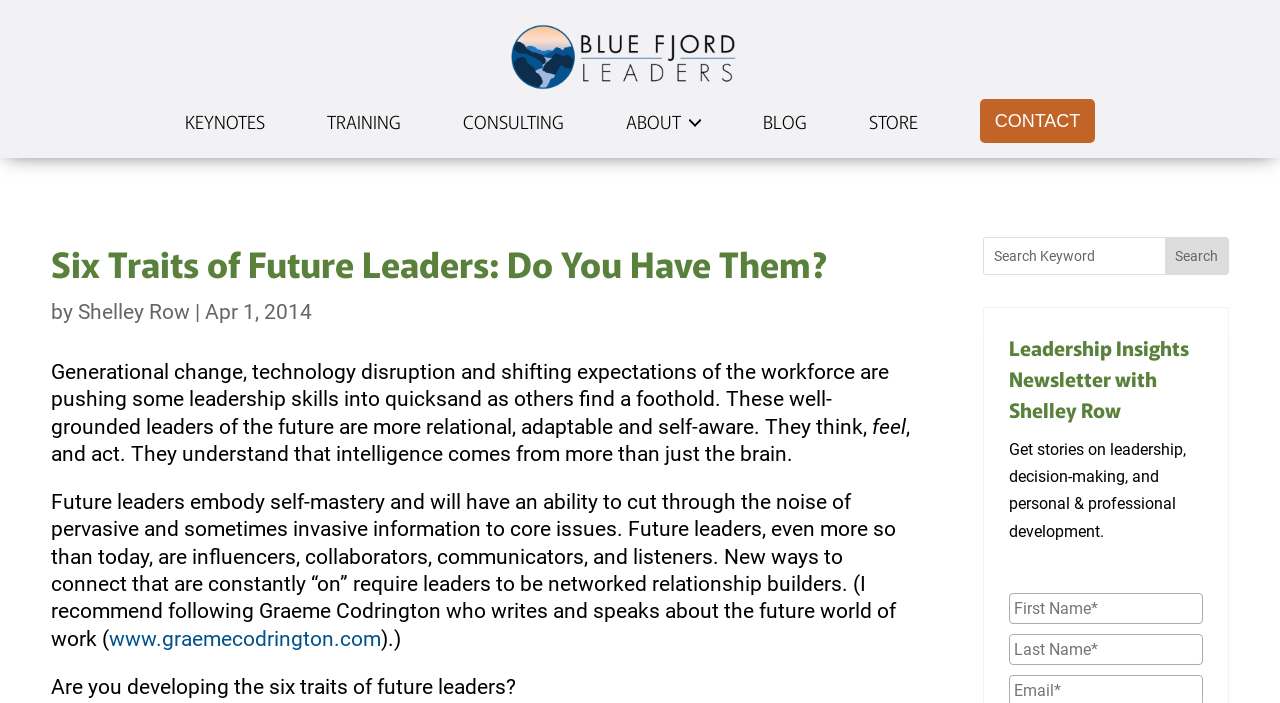Locate the coordinates of the bounding box for the clickable region that fulfills this instruction: "Read the blog".

[0.596, 0.141, 0.63, 0.203]